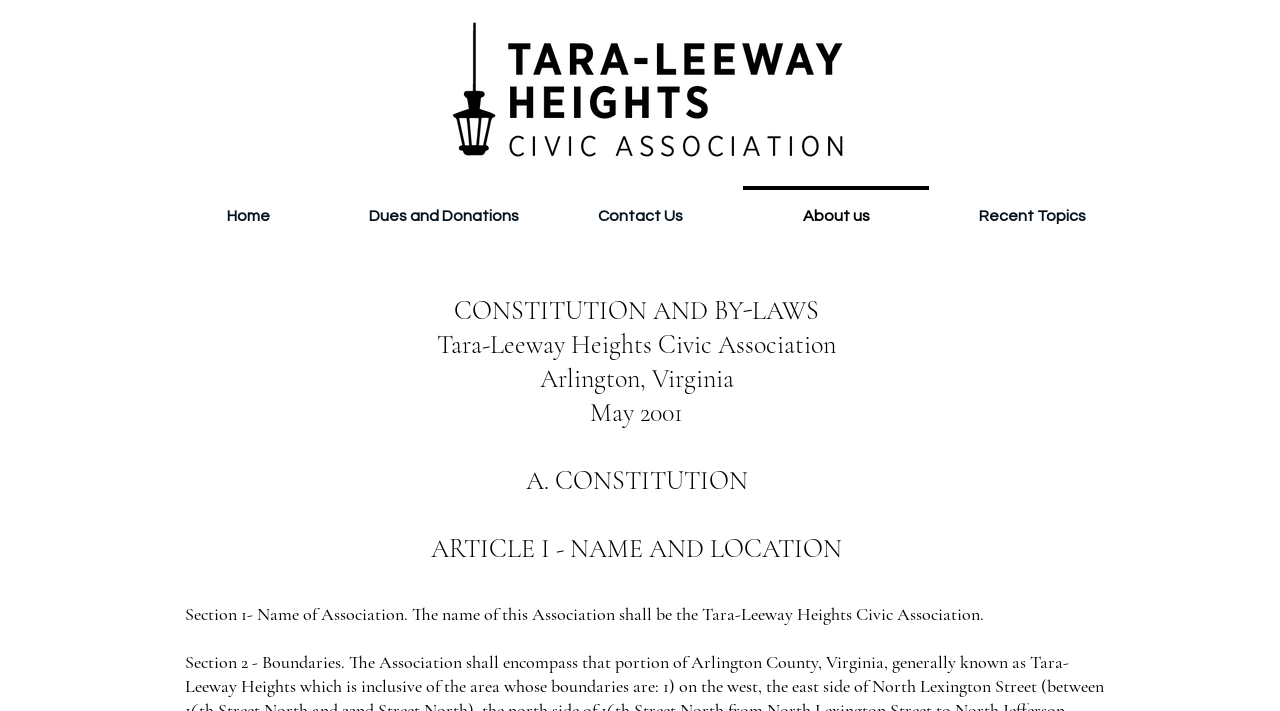Locate the bounding box of the UI element described by: "Dues and Donations" in the given webpage screenshot.

[0.27, 0.262, 0.423, 0.321]